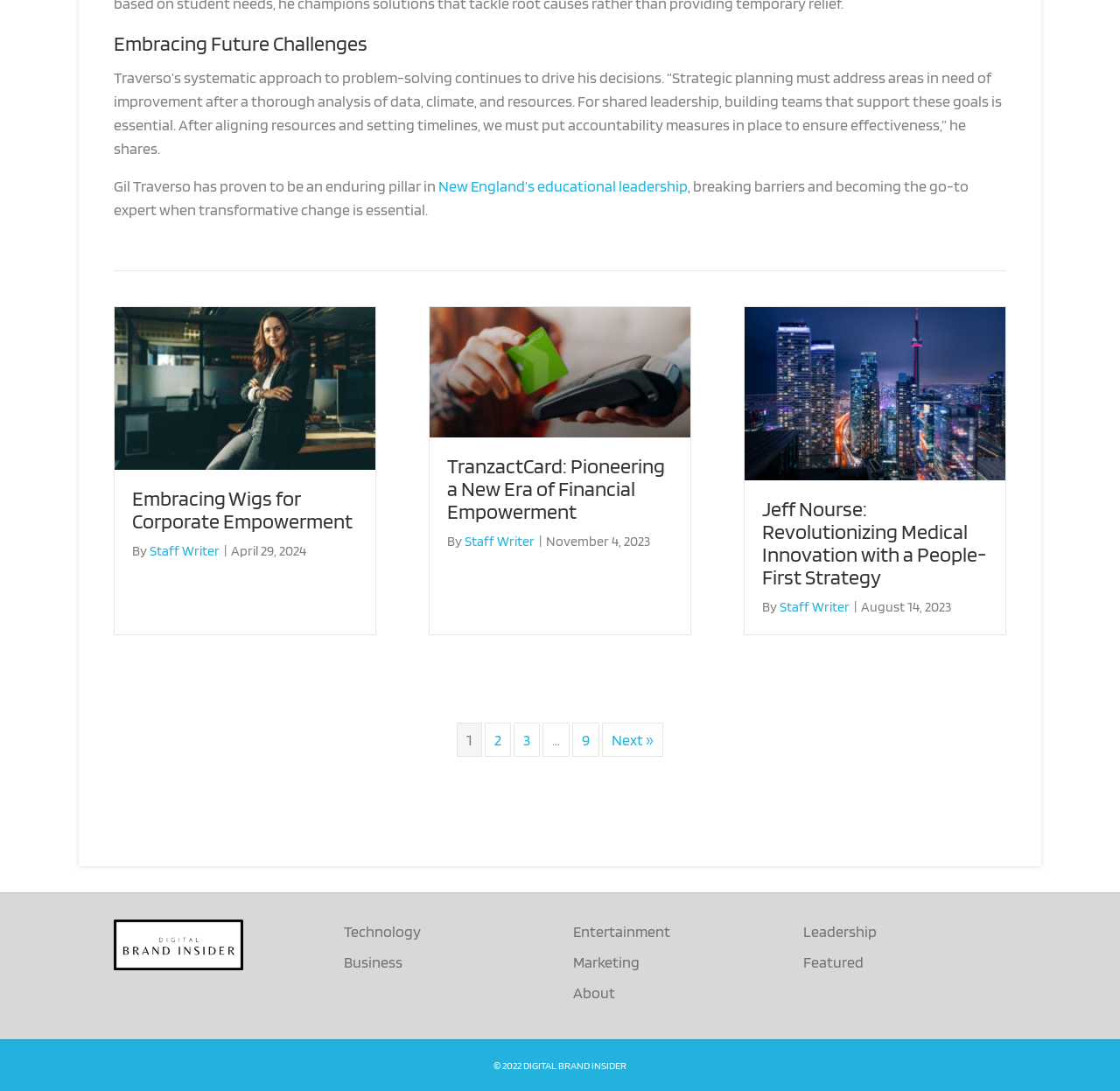Locate the bounding box coordinates of the clickable area to execute the instruction: "Read the description of Tinder". Provide the coordinates as four float numbers between 0 and 1, represented as [left, top, right, bottom].

None